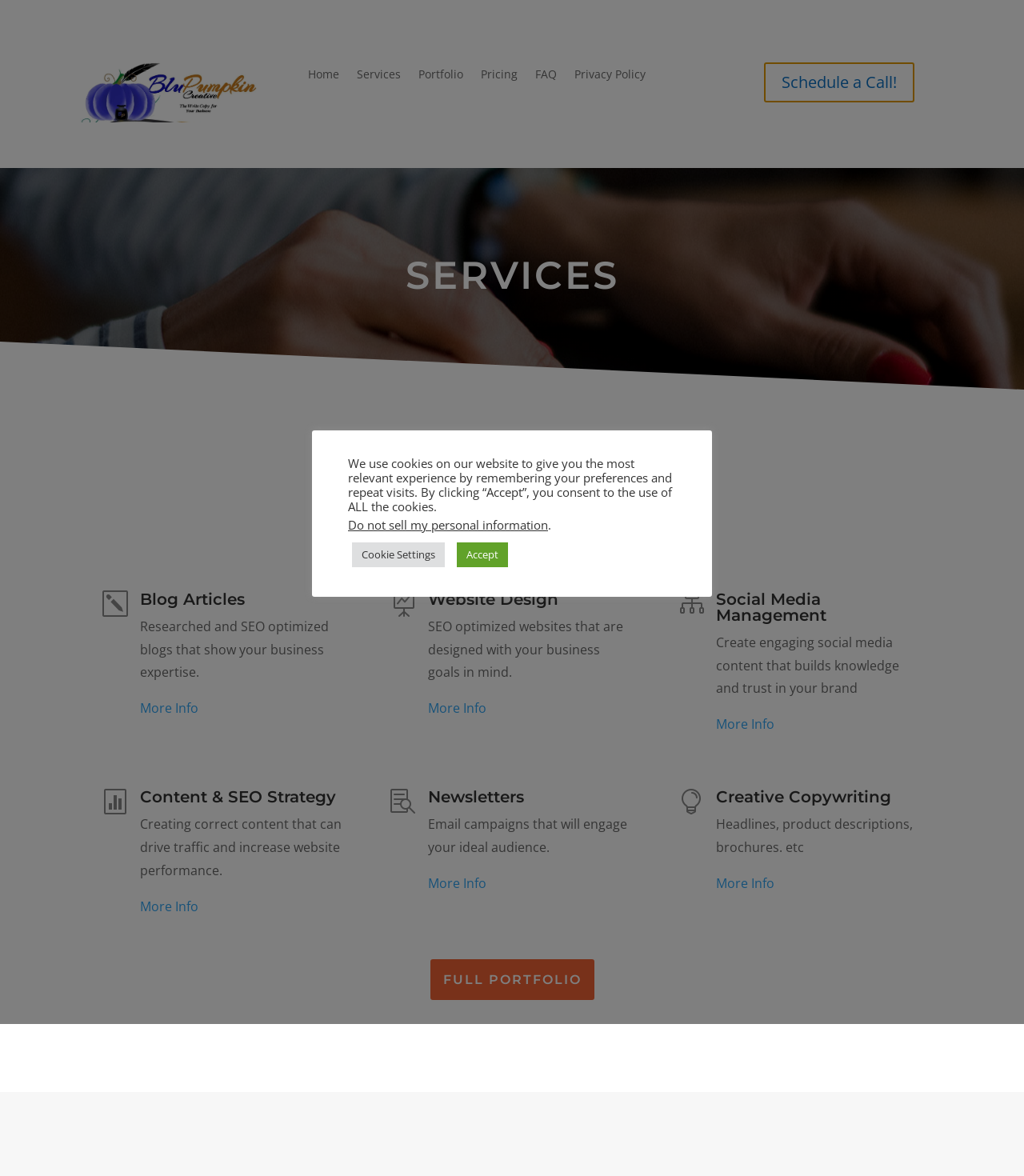Detail the features and information presented on the webpage.

The webpage is about BluPumpkin, a company offering various services. At the top left, there is a BluPumpkin logo image. Next to it, there are six navigation links: Home, Services, Portfolio, Pricing, FAQ, and Privacy Policy. On the top right, there is a call-to-action link "Schedule a Call!".

Below the navigation links, there is a heading "SERVICES" followed by another heading "HOW I CAN HELP YOU". The main content is divided into four sections, each with a heading, a brief description, and a "More Info" link. The sections are arranged in a two-column layout.

The first section on the left is about "Blog Articles", which provides researched and SEO-optimized blogs to show business expertise. The second section on the right is about "Website Design", which offers SEO-optimized websites designed with business goals in mind.

The third section on the left is about "Social Media Management", which creates engaging social media content to build knowledge and trust in a brand. The fourth section on the right is about "Content & SEO Strategy", which helps create correct content to drive traffic and increase website performance.

Below these sections, there are three more sections in a similar layout. The fifth section on the left is about "Newsletters", which offers email campaigns to engage the ideal audience. The sixth section on the right is about "Creative Copywriting", which provides headlines, product descriptions, brochures, and more. The seventh section in the middle is a link to the "FULL PORTFOLIO".

At the bottom of the page, there is a cookie policy notification with a brief message, a "Do not sell my personal information" link, a "Cookie Settings" button, and an "Accept" button.